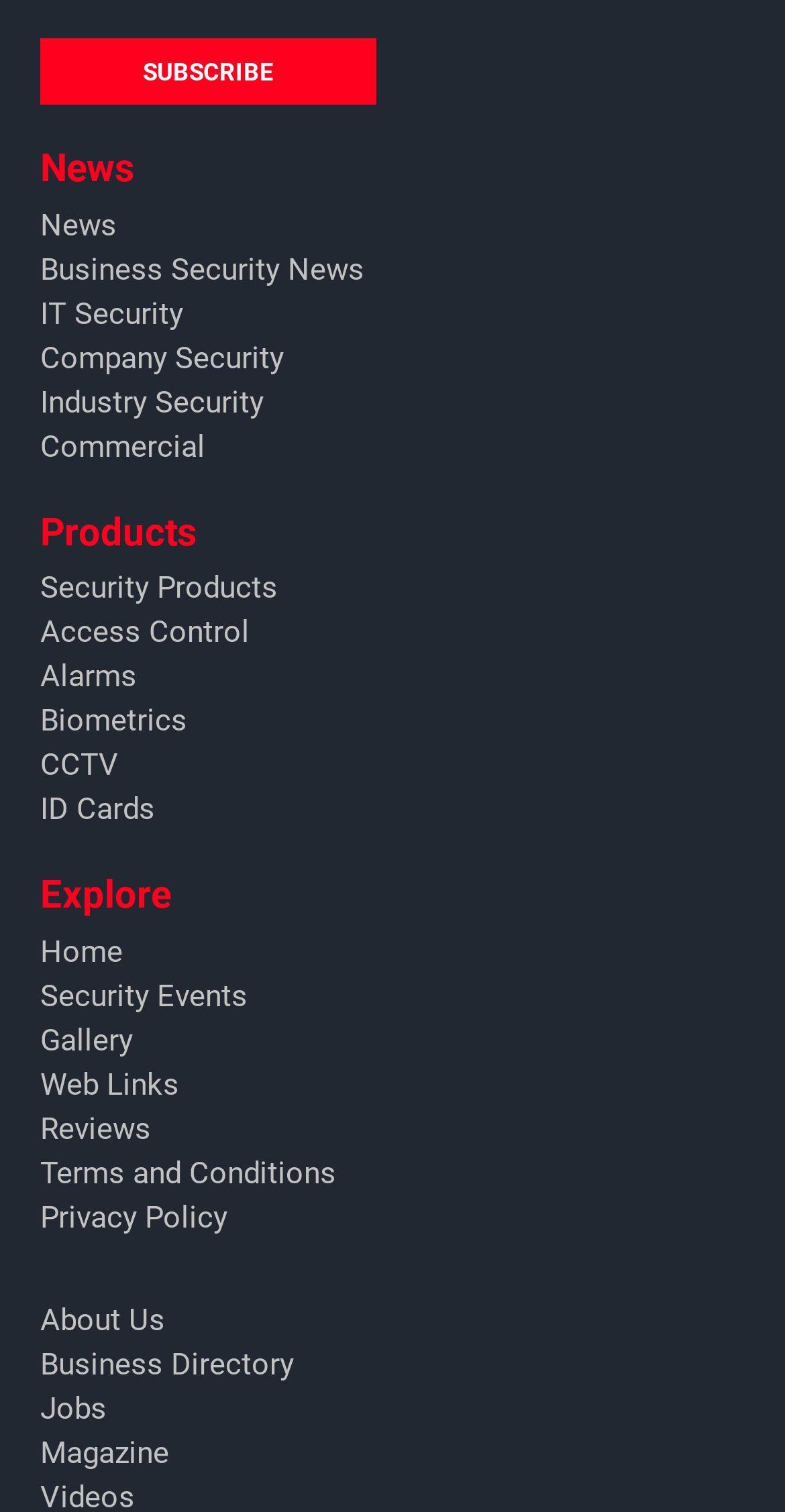What is the first link under the News section?
Refer to the image and provide a one-word or short phrase answer.

News